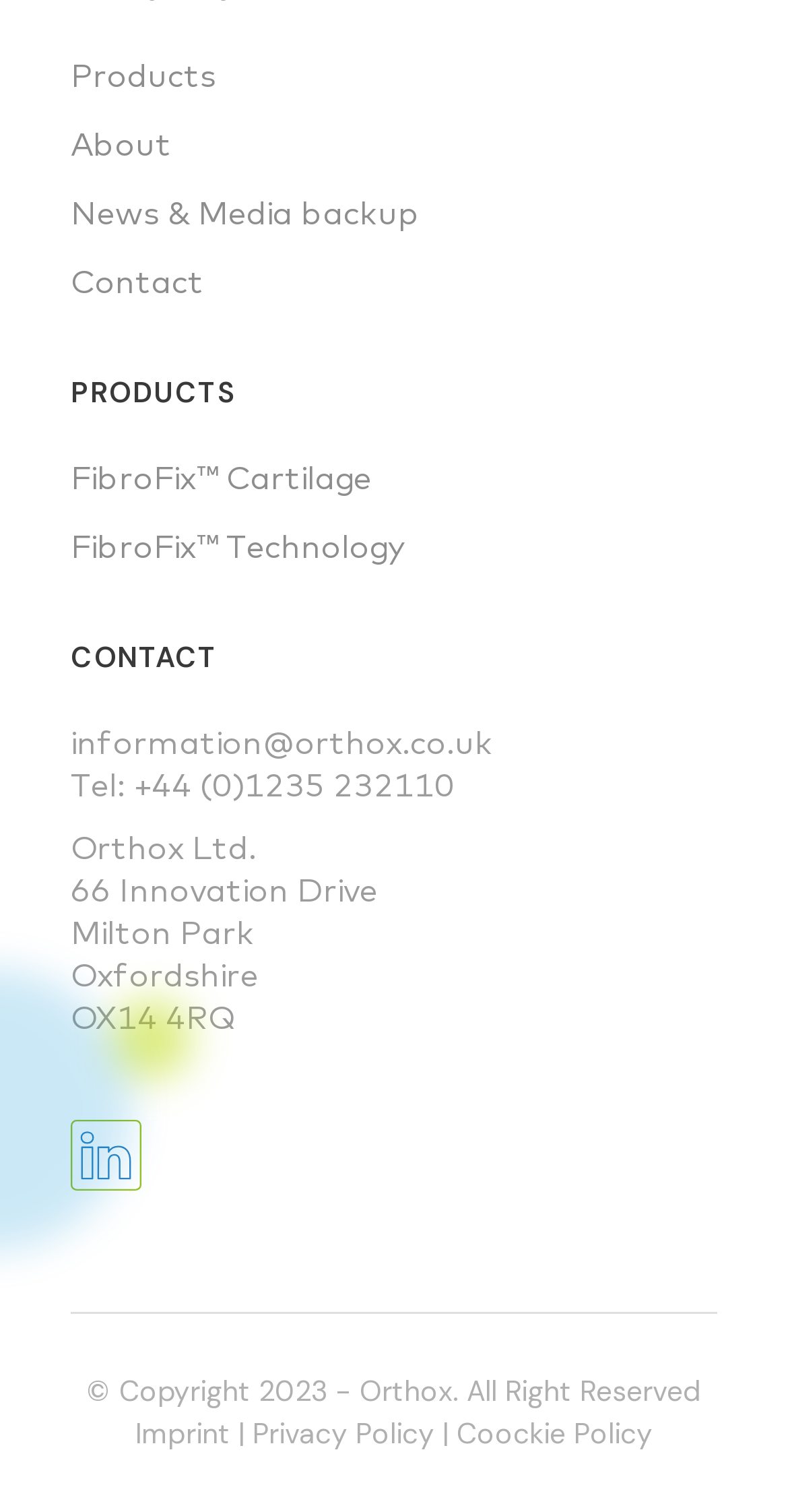What is the company's email address?
Based on the visual information, provide a detailed and comprehensive answer.

I found the company's email address by looking at the link with the text 'information@orthox.co.uk' under the 'CONTACT' heading.